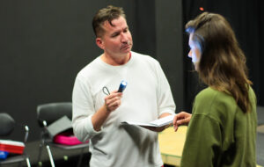Please respond in a single word or phrase: 
What is the atmosphere of the scene?

Intimate and focused